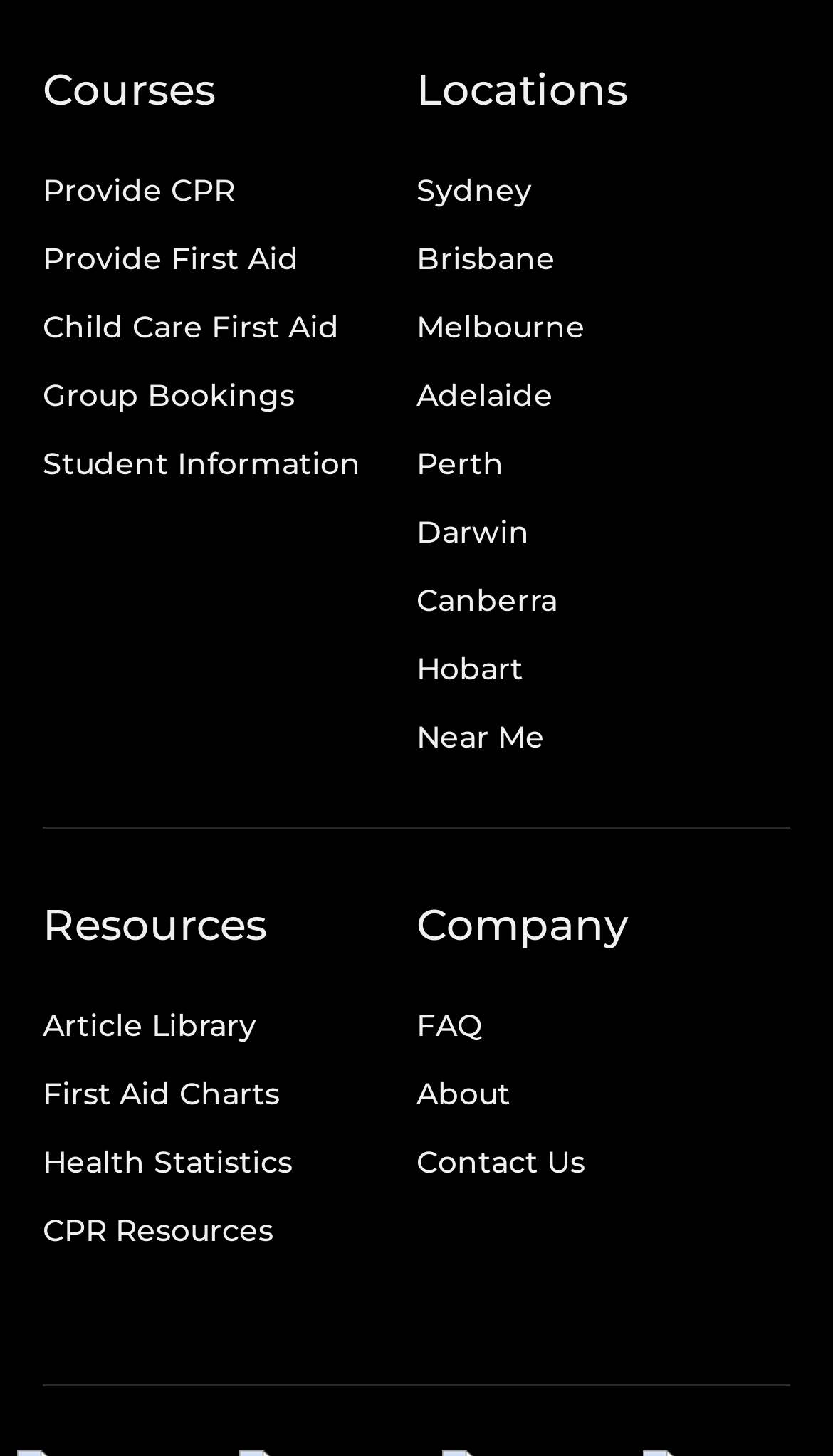Can you provide the bounding box coordinates for the element that should be clicked to implement the instruction: "Contact Us"?

[0.5, 0.785, 0.703, 0.811]